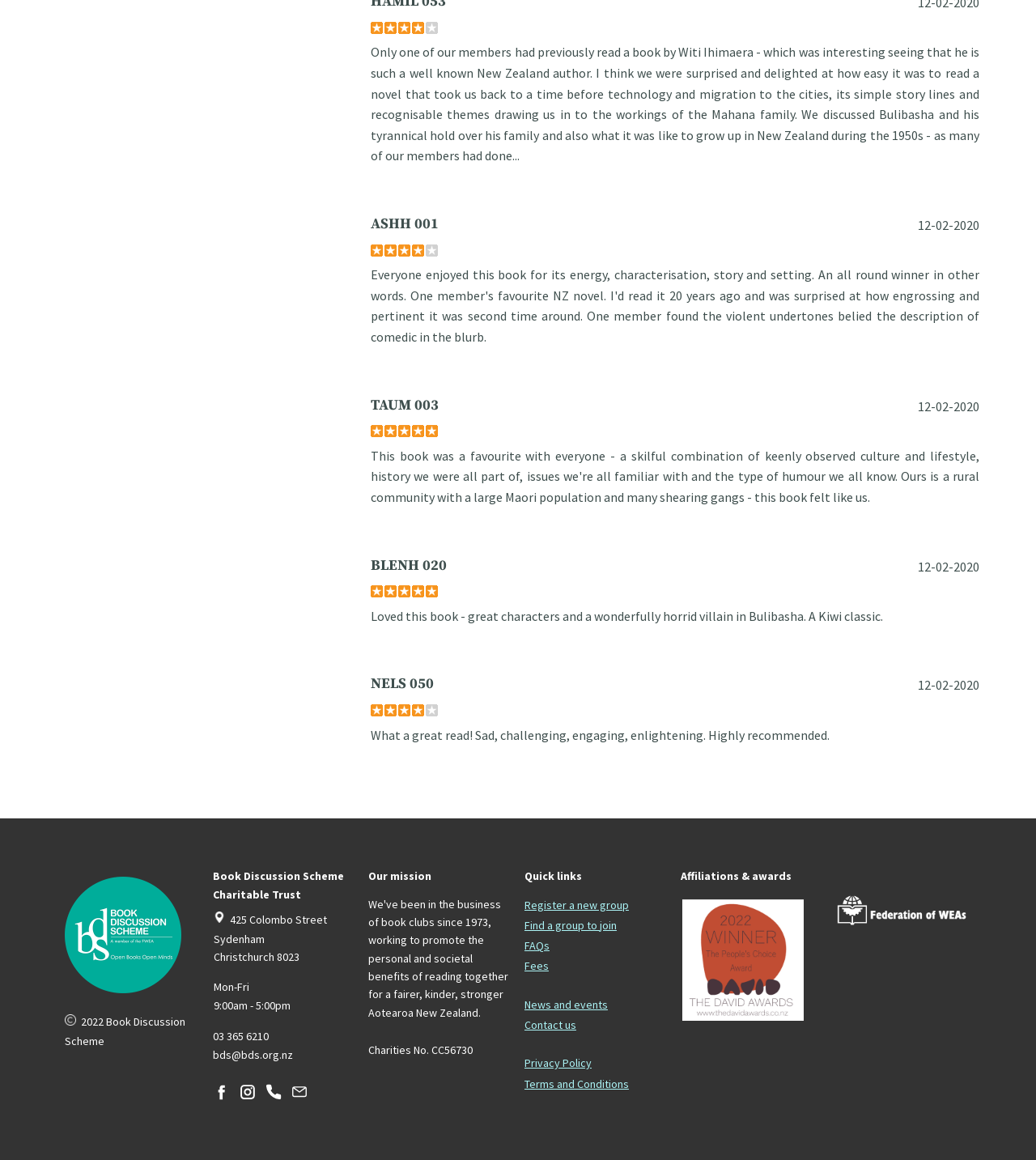Use a single word or phrase to answer the question: 
How many headings are on the webpage?

4